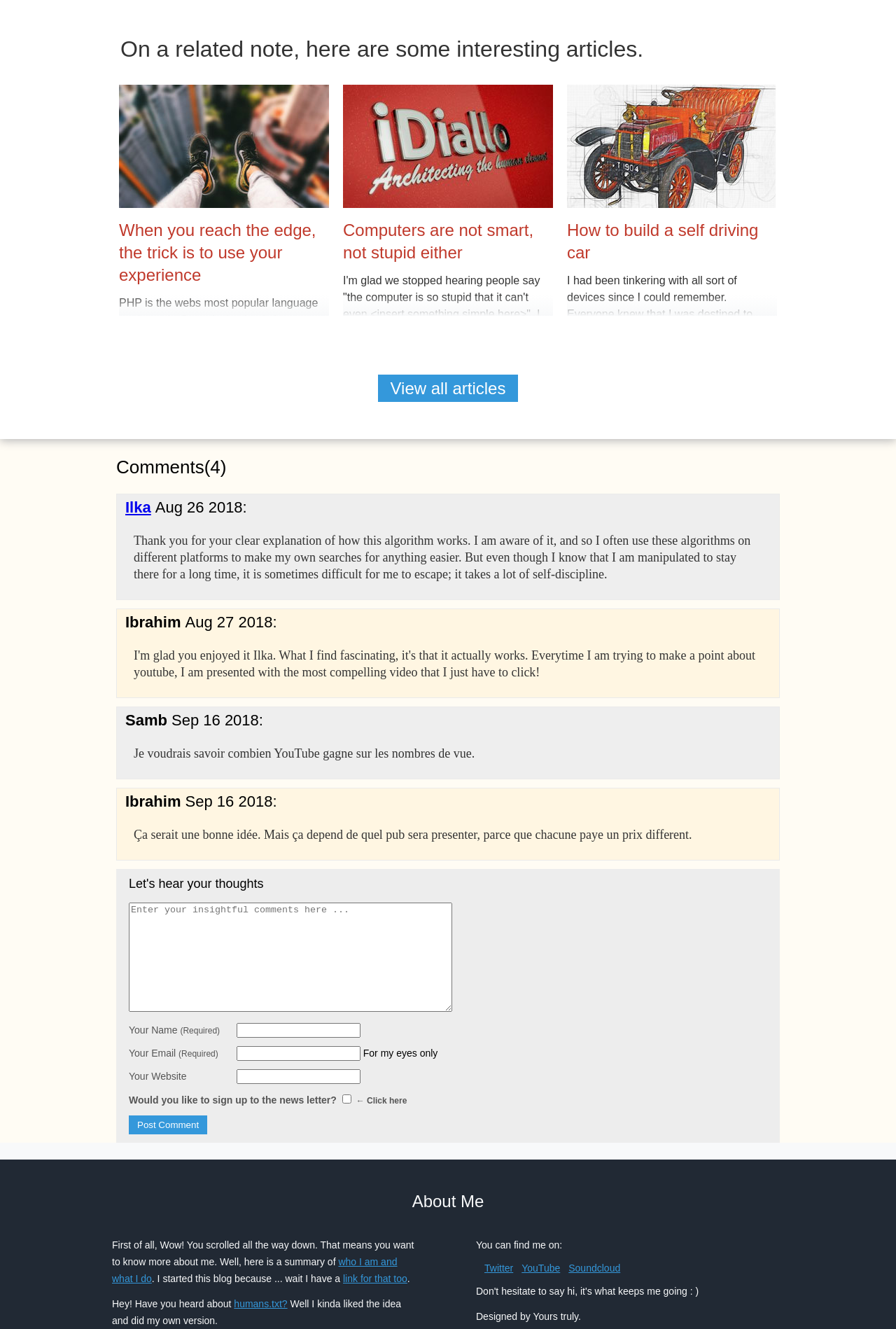Indicate the bounding box coordinates of the clickable region to achieve the following instruction: "Click on the 'who I am and what I do' link."

[0.125, 0.945, 0.443, 0.967]